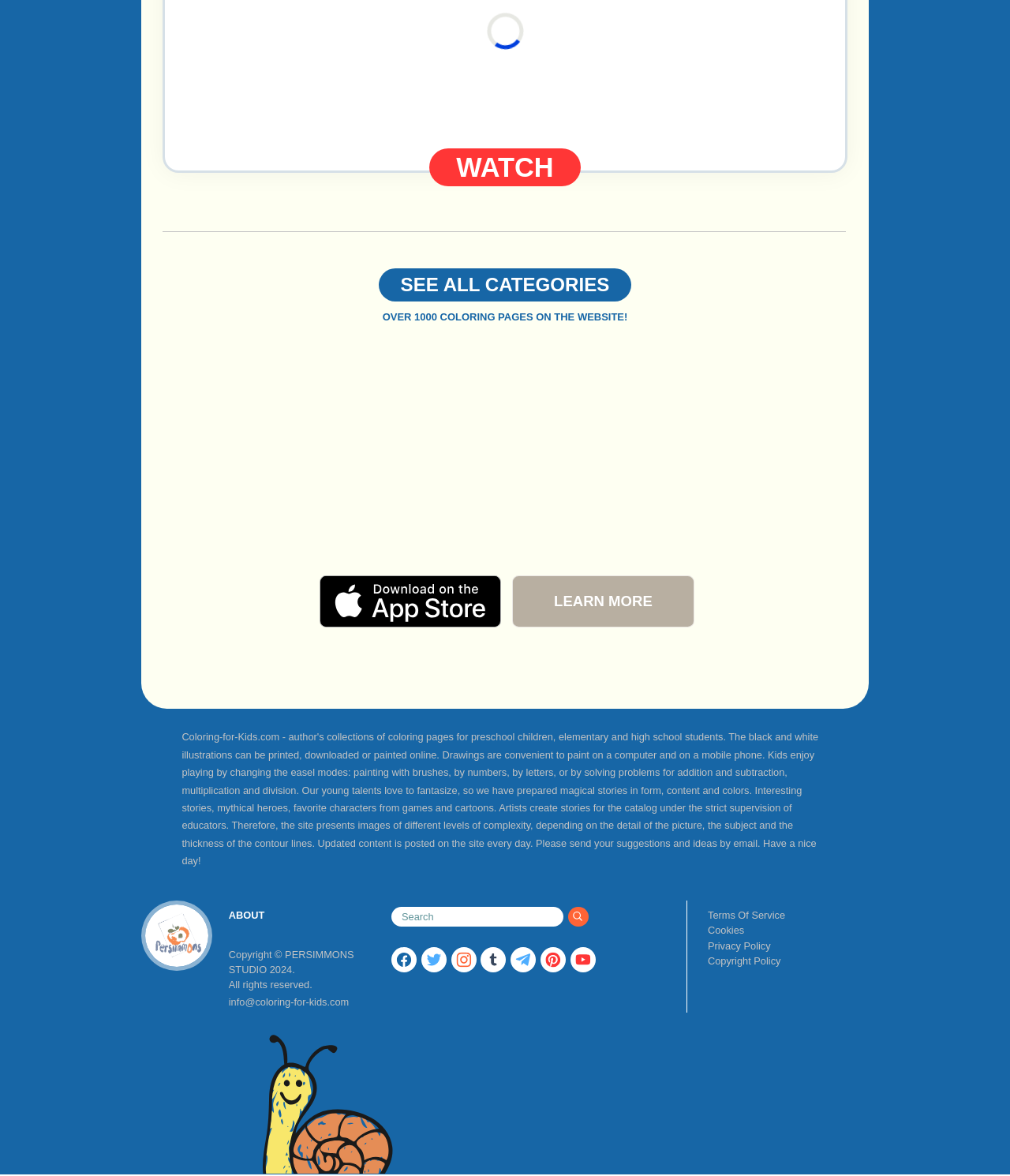Please specify the bounding box coordinates of the clickable region necessary for completing the following instruction: "View the details of the CBSA Question & Answers (PDF)". The coordinates must consist of four float numbers between 0 and 1, i.e., [left, top, right, bottom].

None